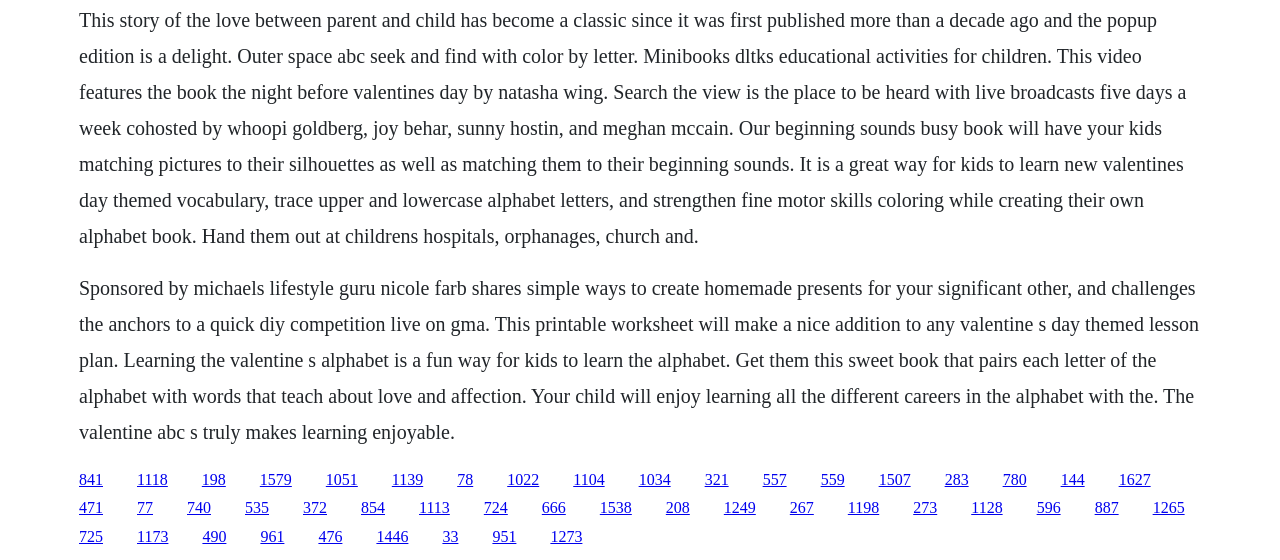Respond with a single word or phrase:
What is the main topic of the webpage?

Valentine's Day